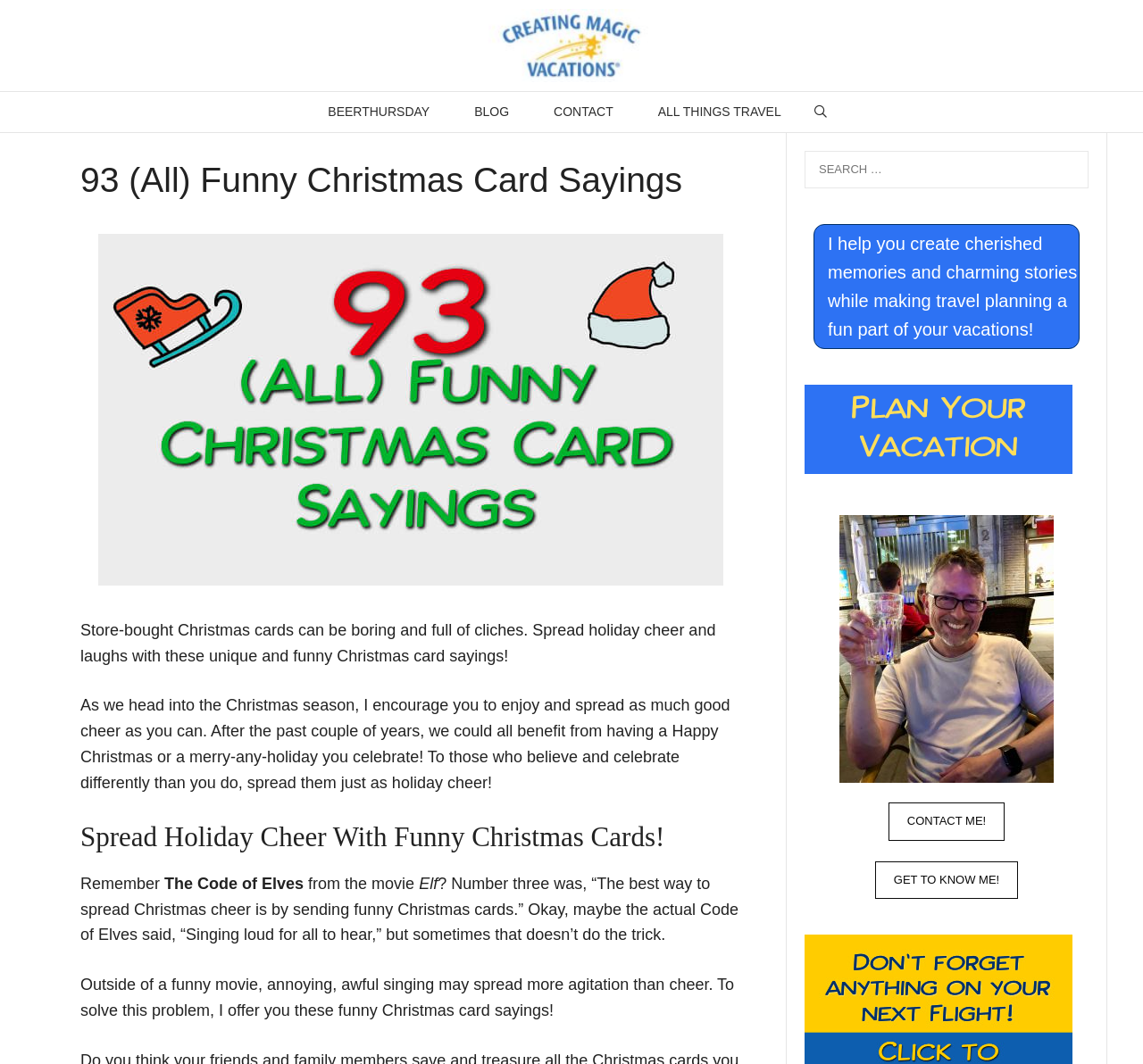Locate the bounding box coordinates of the area to click to fulfill this instruction: "Get to know the author". The bounding box should be presented as four float numbers between 0 and 1, in the order [left, top, right, bottom].

[0.765, 0.809, 0.891, 0.845]